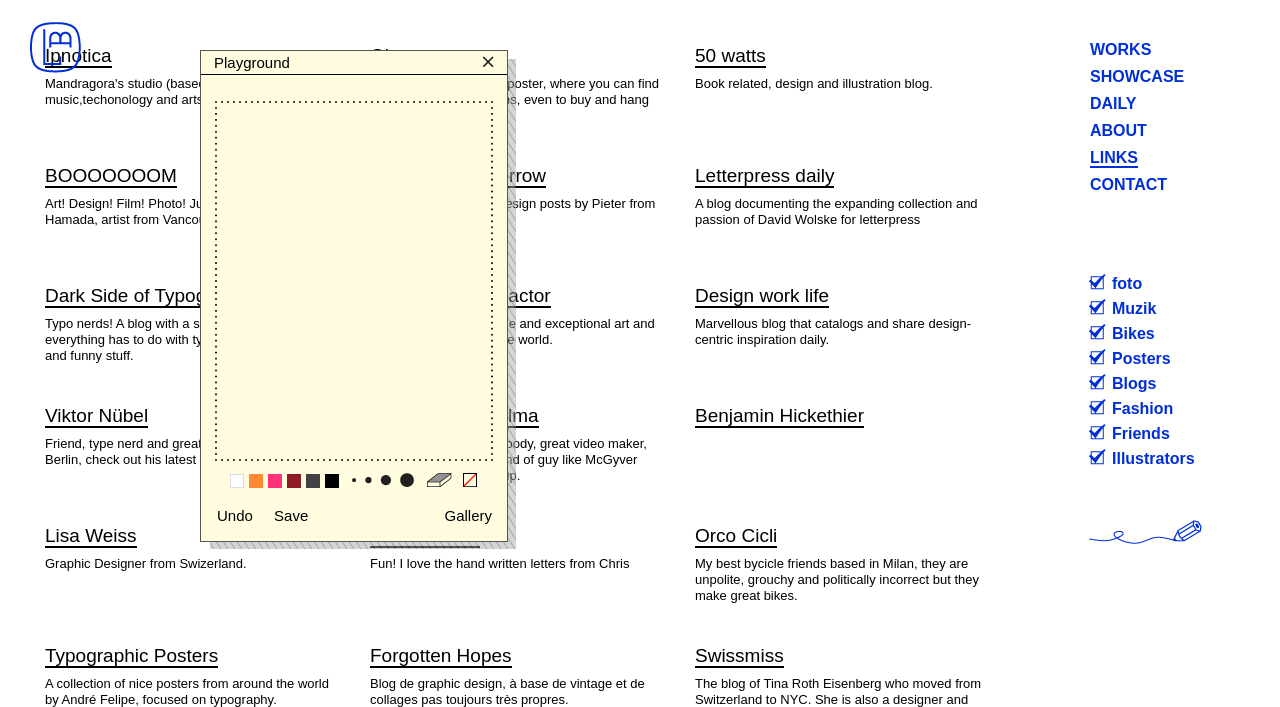Specify the bounding box coordinates of the element's region that should be clicked to achieve the following instruction: "Click on the Ipnotica link". The bounding box coordinates consist of four float numbers between 0 and 1, in the format [left, top, right, bottom].

[0.035, 0.064, 0.087, 0.096]